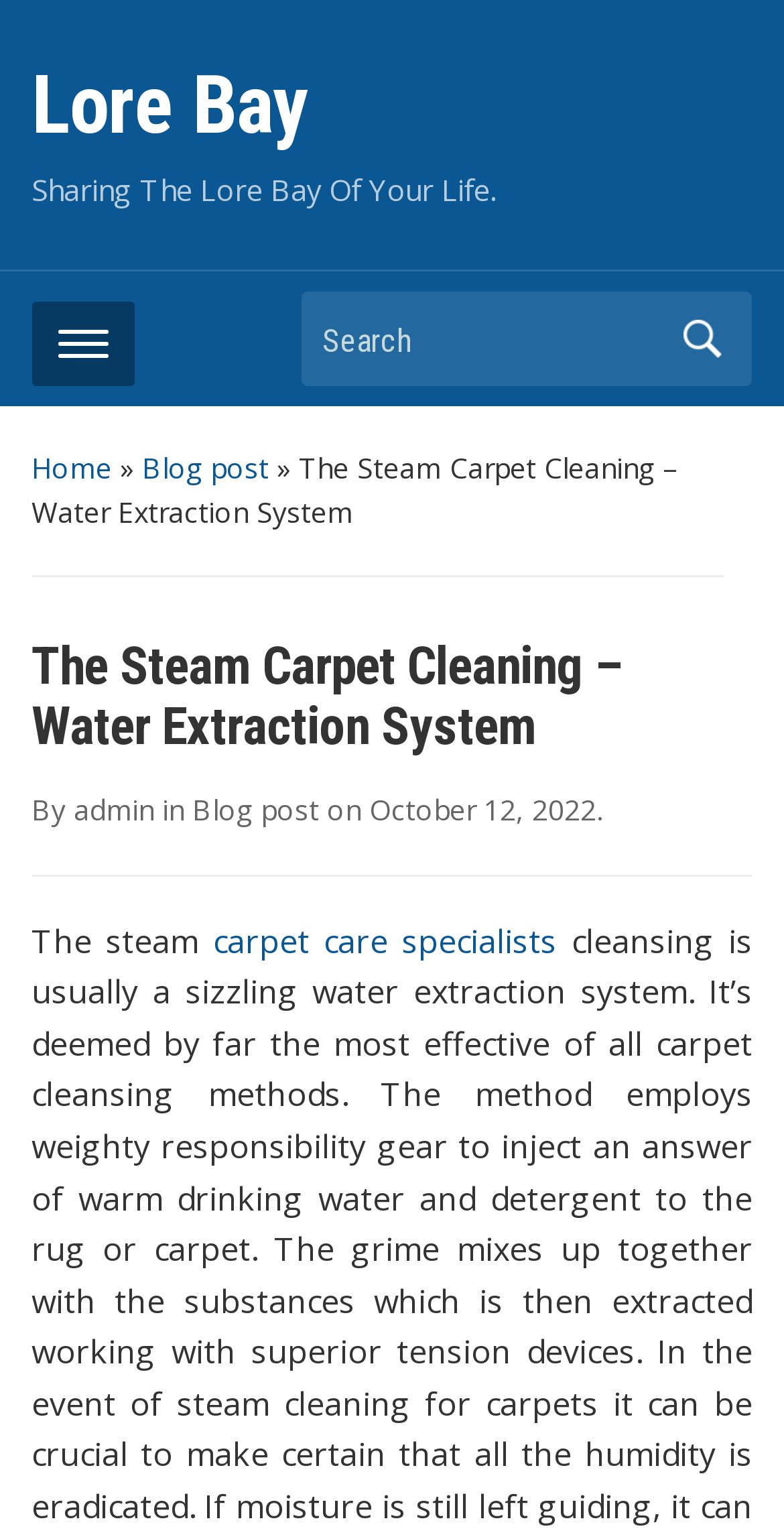Pinpoint the bounding box coordinates for the area that should be clicked to perform the following instruction: "Go to Home page".

[0.04, 0.291, 0.143, 0.316]